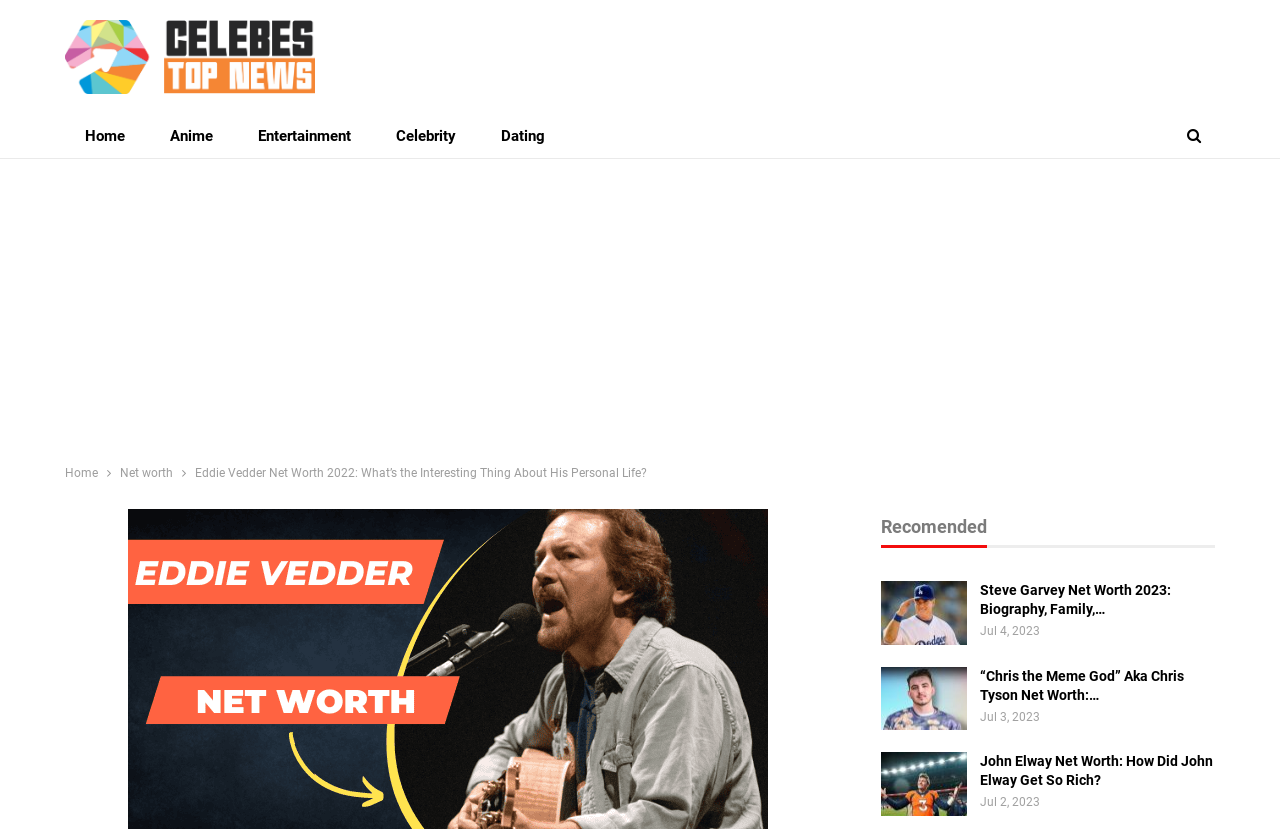Deliver a detailed narrative of the webpage's visual and textual elements.

The webpage is about Eddie Vedder, the lead singer and guitarist of Pearl Jam, with a focus on his net worth and personal life. At the top, there is a layout table with a publisher link and image on the left side, followed by a row of links to different categories such as Home, Anime, Entertainment, Celebrity, and Dating.

Below this, there is an advertisement iframe that takes up most of the width of the page. Underneath the advertisement, there is a navigation section with breadcrumbs, including links to Home and Net Worth.

The main content of the page is a title that reads "Eddie Vedder Net Worth 2022: What's the Interesting Thing About His Personal Life?" with a link to "Eddie Vedder Net Worth" below it. There are also three recommended links to other celebrity net worth articles, each with a title and a publication date.

The recommended links are arranged vertically, with the most recent article at the top, dated July 4, 2023, and the oldest at the bottom, dated July 2, 2023. Each recommended link has a brief title and a timestamp indicating when it was published.